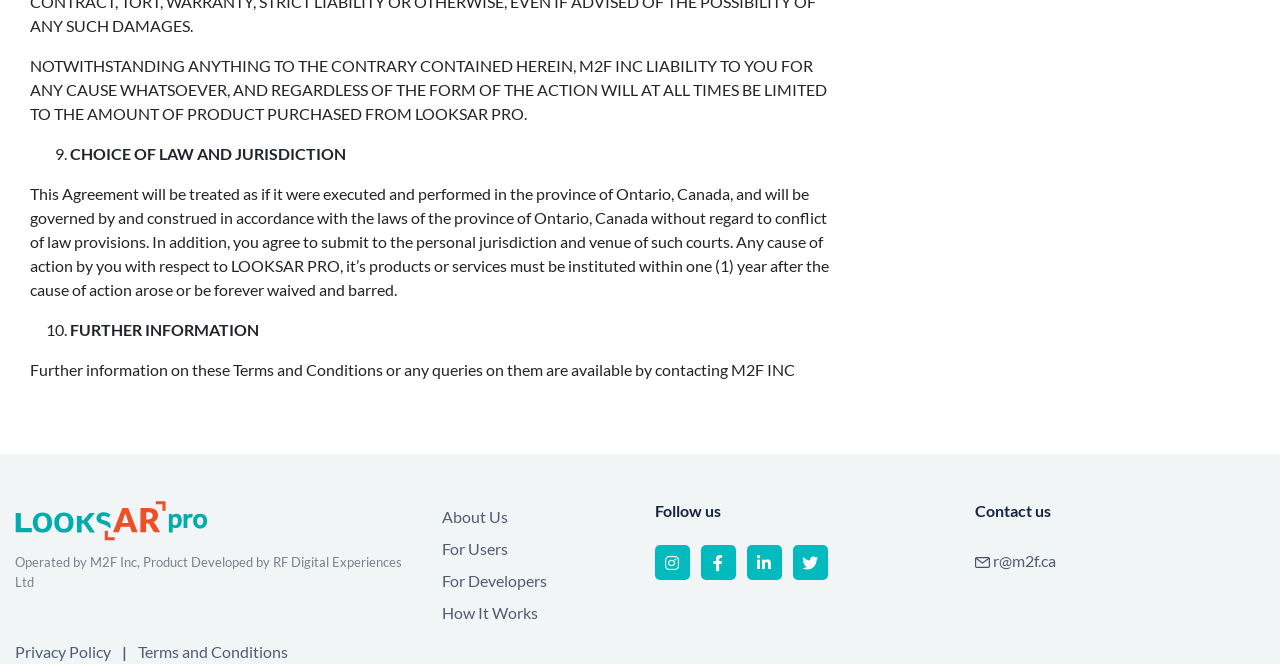Identify the bounding box coordinates of the clickable region required to complete the instruction: "explore WORK WITH US". The coordinates should be given as four float numbers within the range of 0 and 1, i.e., [left, top, right, bottom].

None